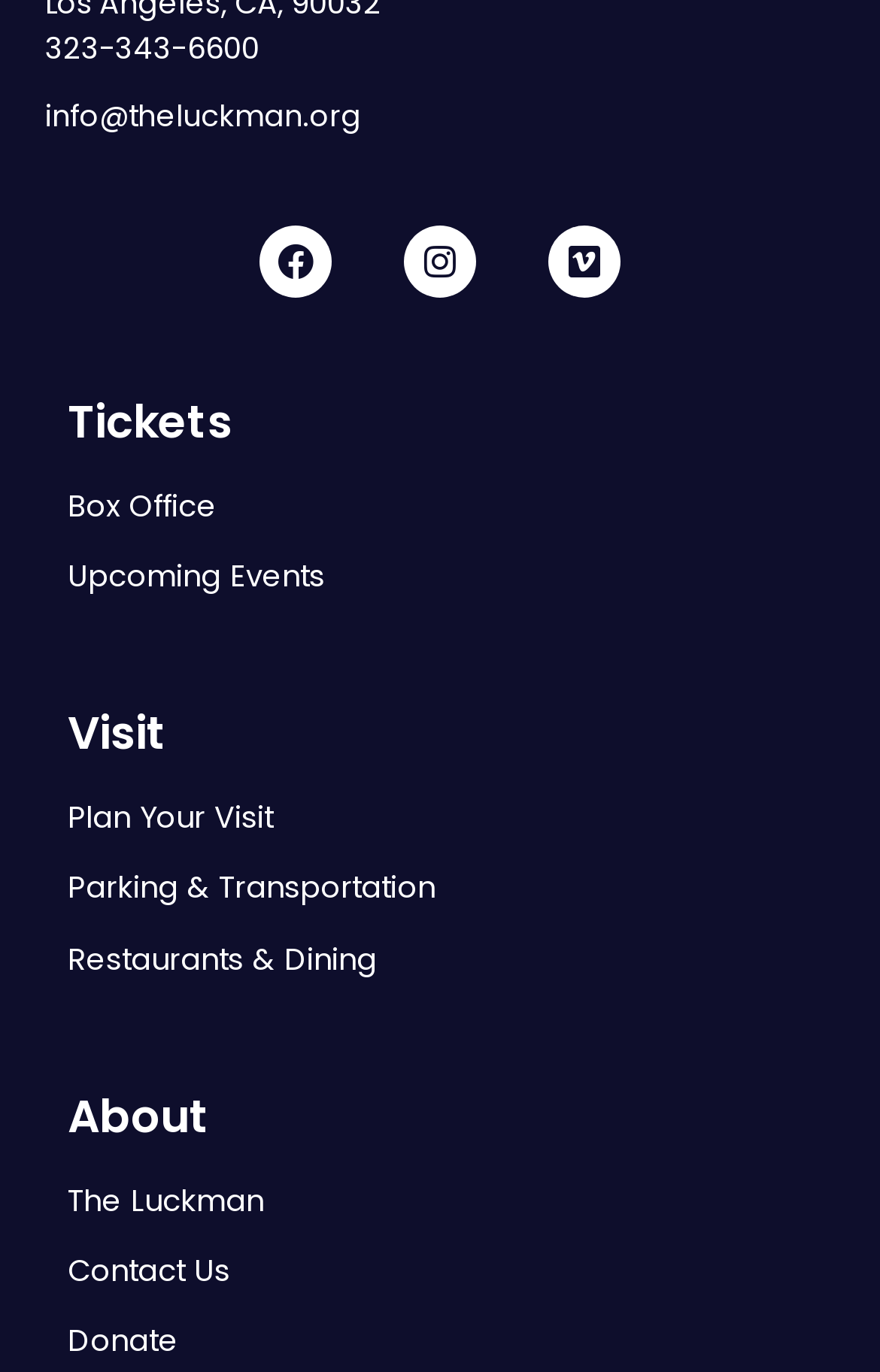What are the main sections of the webpage?
Using the details shown in the screenshot, provide a comprehensive answer to the question.

I observed that the webpage is divided into three main sections, which are 'Tickets', 'Visit', and 'About', each with its own set of links and information.